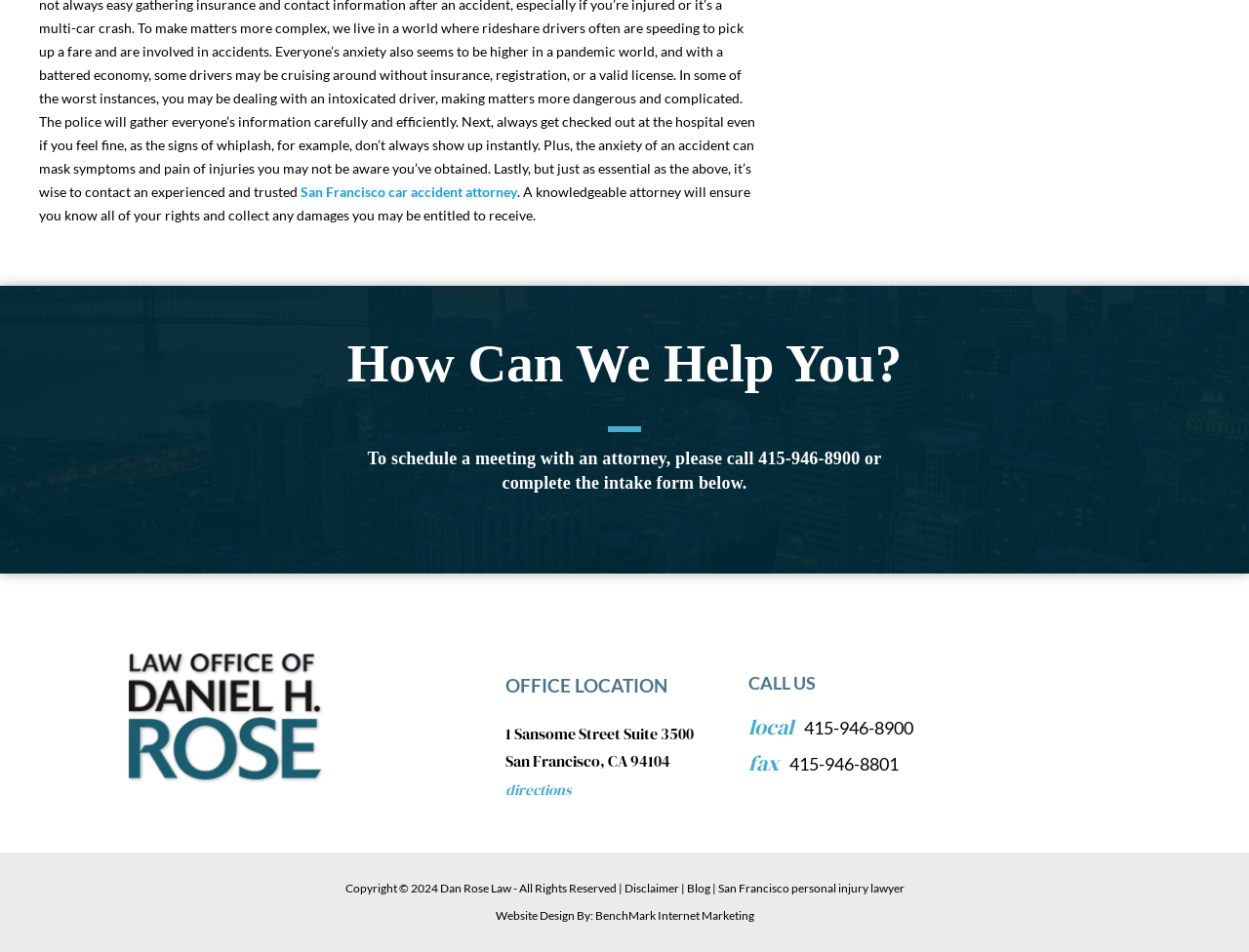What is the purpose of the webpage?
Look at the image and answer with only one word or phrase.

Car accident attorney services